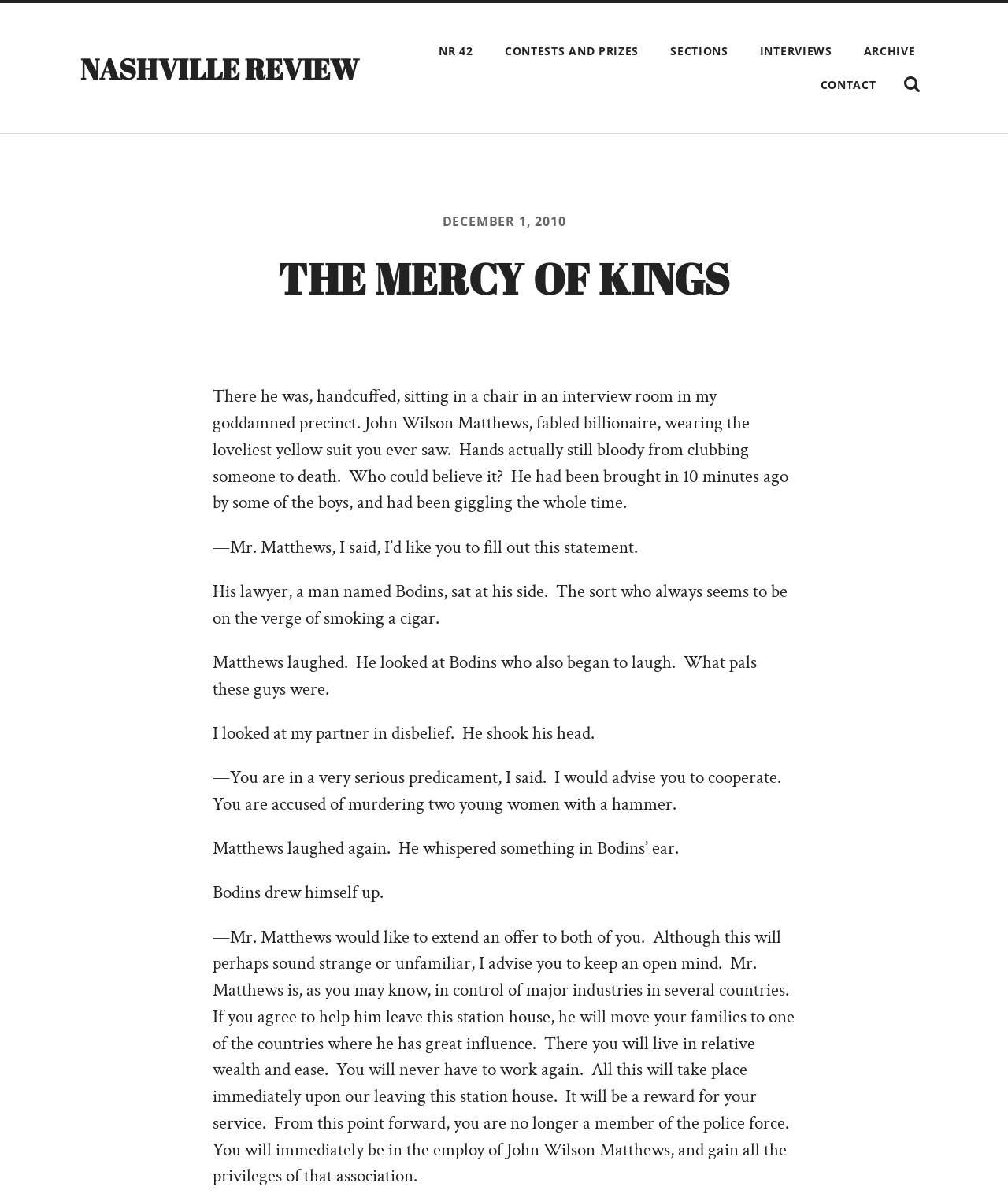Please find the bounding box coordinates of the element's region to be clicked to carry out this instruction: "Click on the 'INTERVIEWS' link".

[0.742, 0.029, 0.837, 0.057]